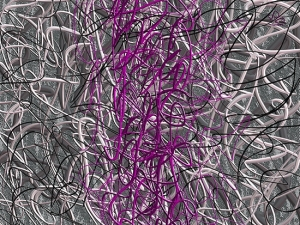What is the inspiration behind the artwork?
Please provide a single word or phrase as the answer based on the screenshot.

A grocery store experience